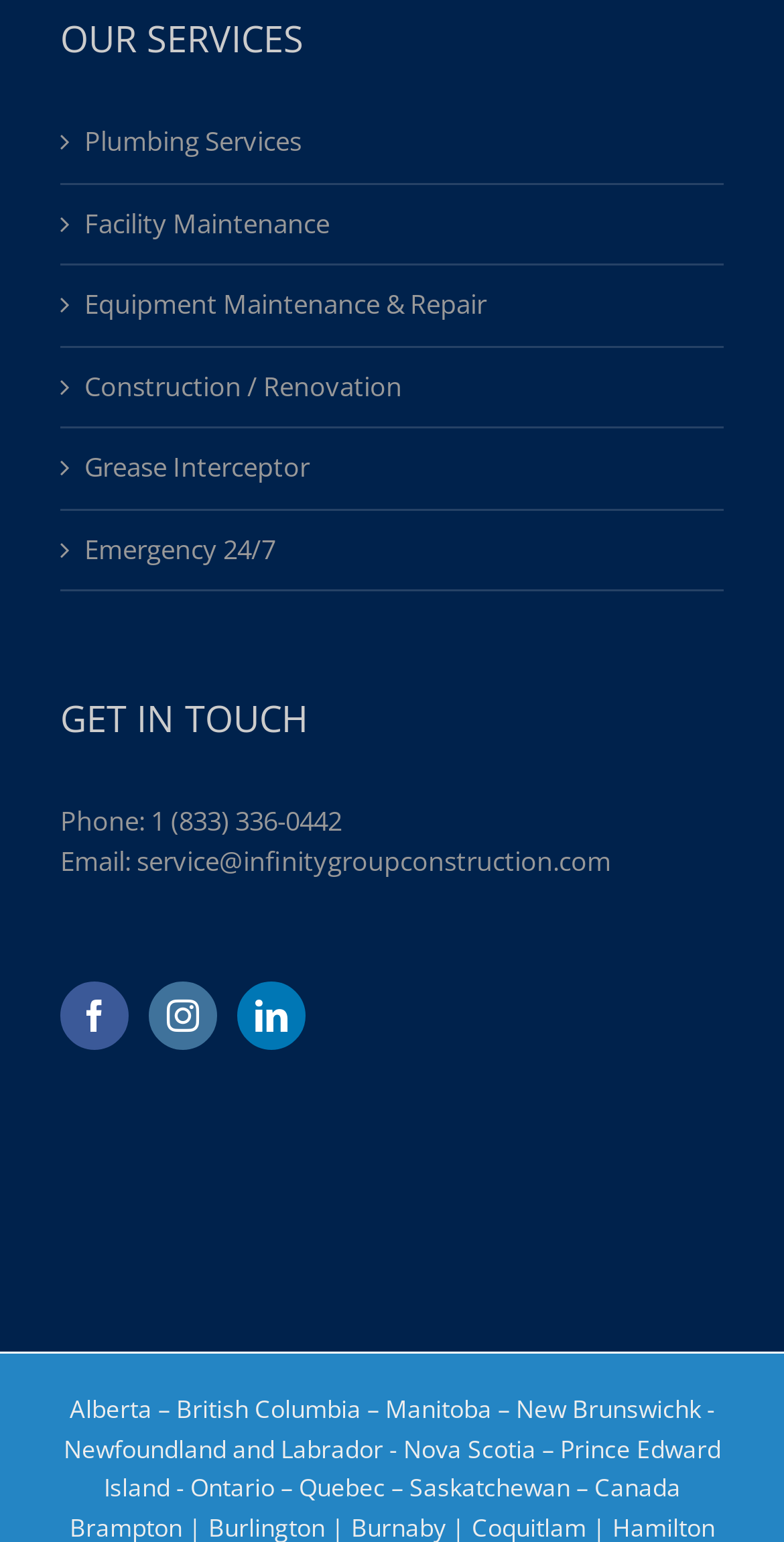Find the bounding box of the UI element described as follows: "aria-label="LinkedIn" title="LinkedIn"".

[0.303, 0.637, 0.39, 0.681]